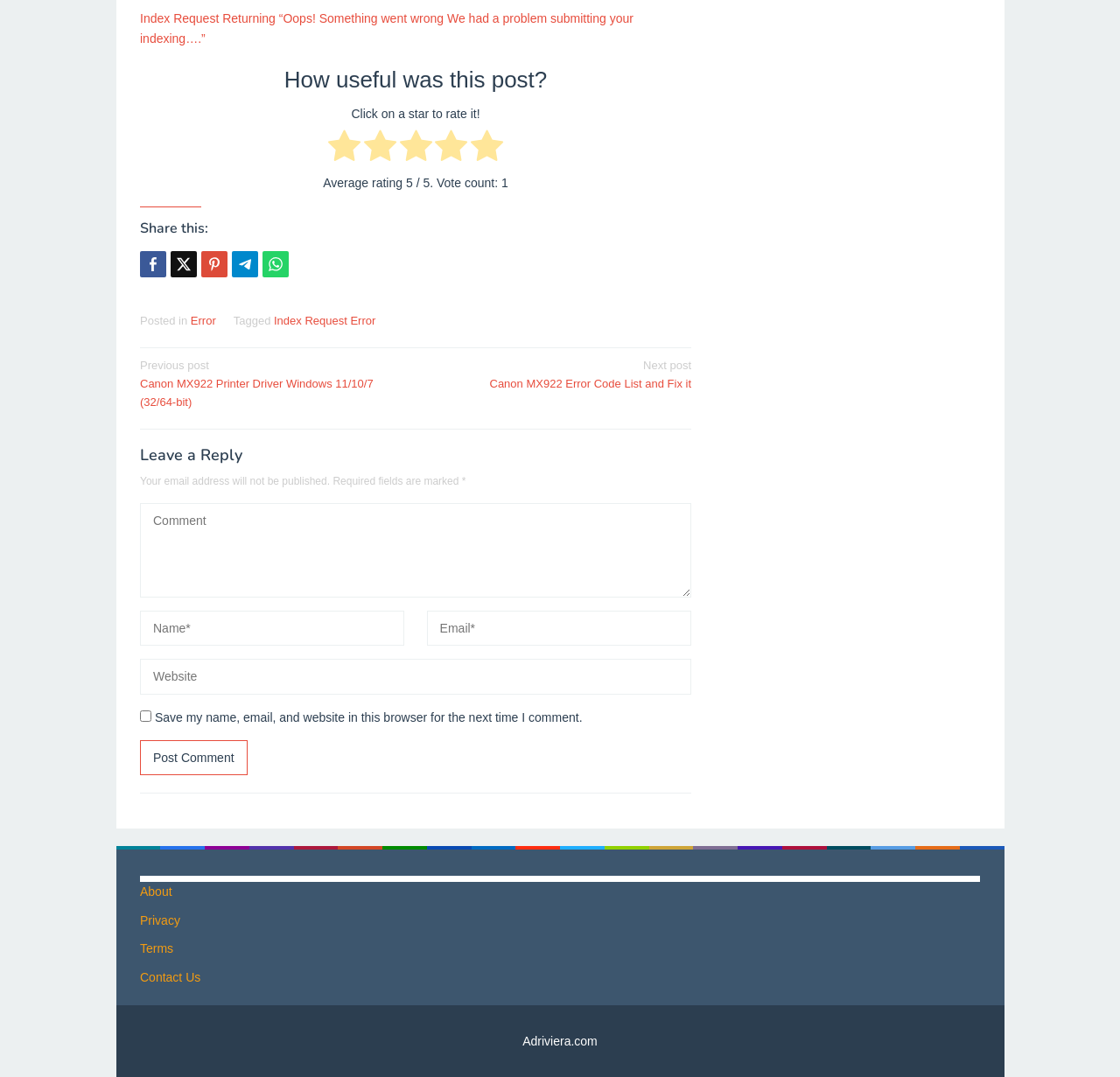Identify the bounding box coordinates of the clickable region to carry out the given instruction: "Rate this post".

[0.254, 0.062, 0.489, 0.086]